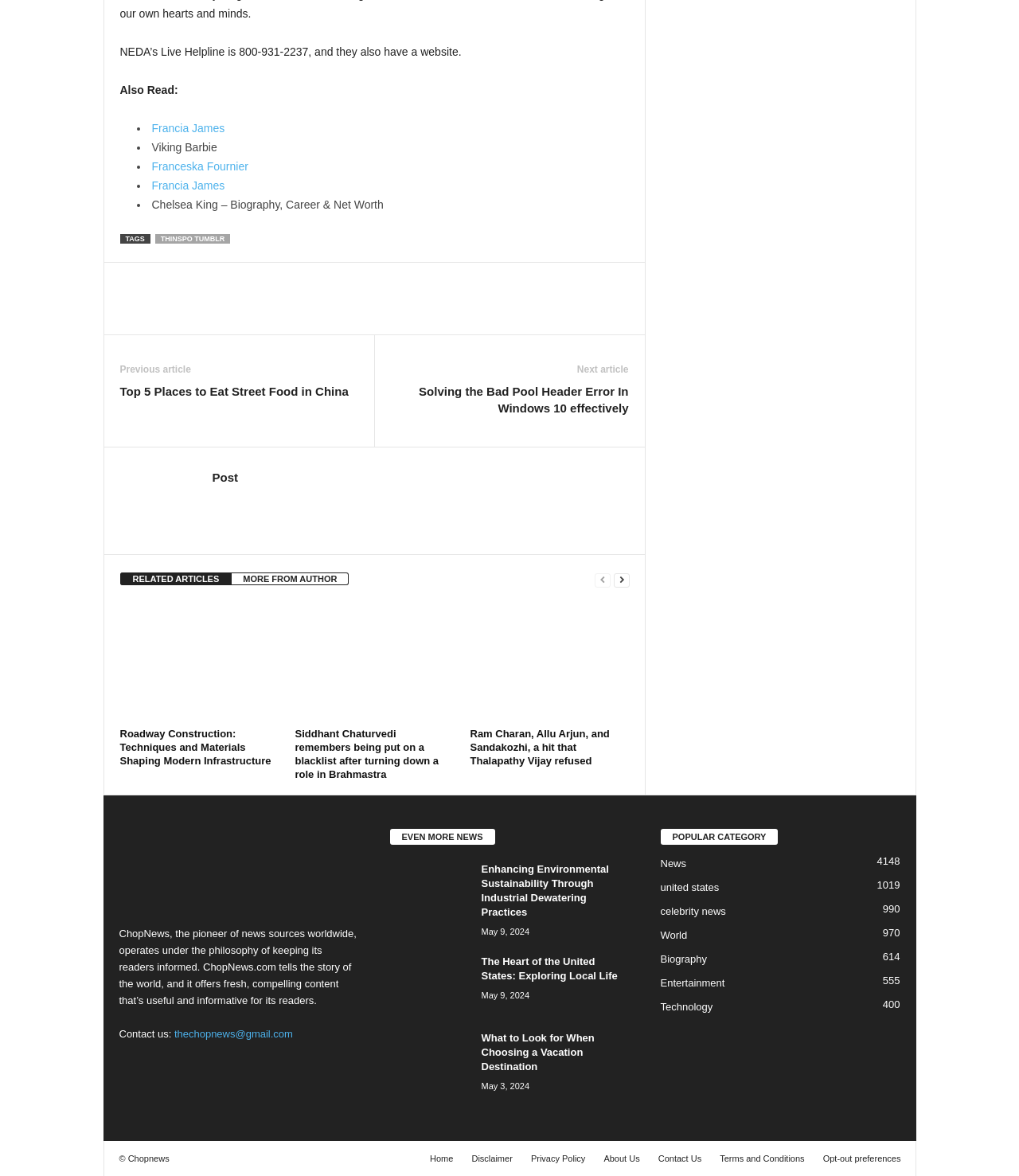Please find the bounding box coordinates of the section that needs to be clicked to achieve this instruction: "Contact us through thechopnews@gmail.com".

[0.171, 0.874, 0.287, 0.884]